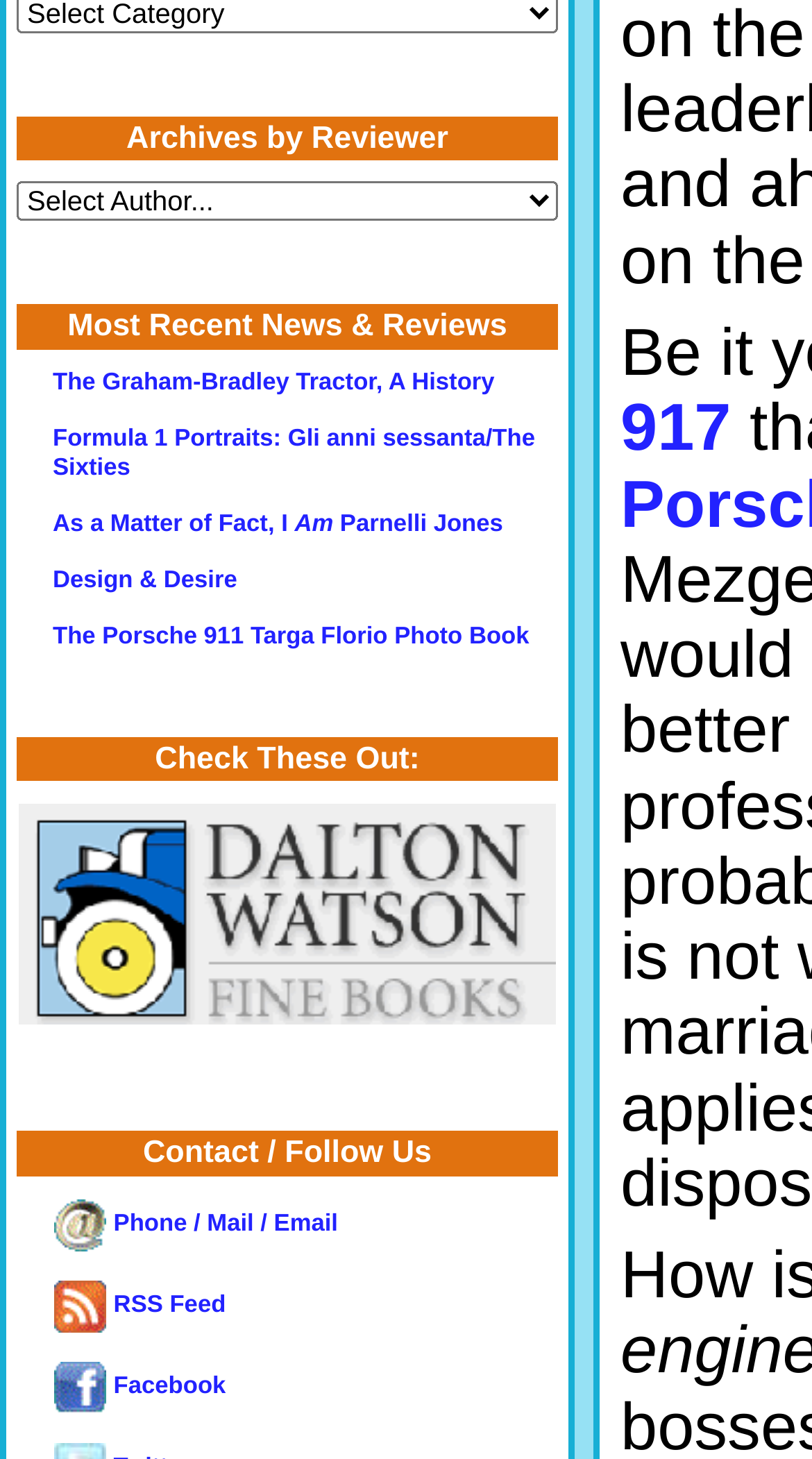Provide the bounding box coordinates of the area you need to click to execute the following instruction: "Read the review of 'The Graham-Bradley Tractor, A History'".

[0.065, 0.254, 0.609, 0.271]